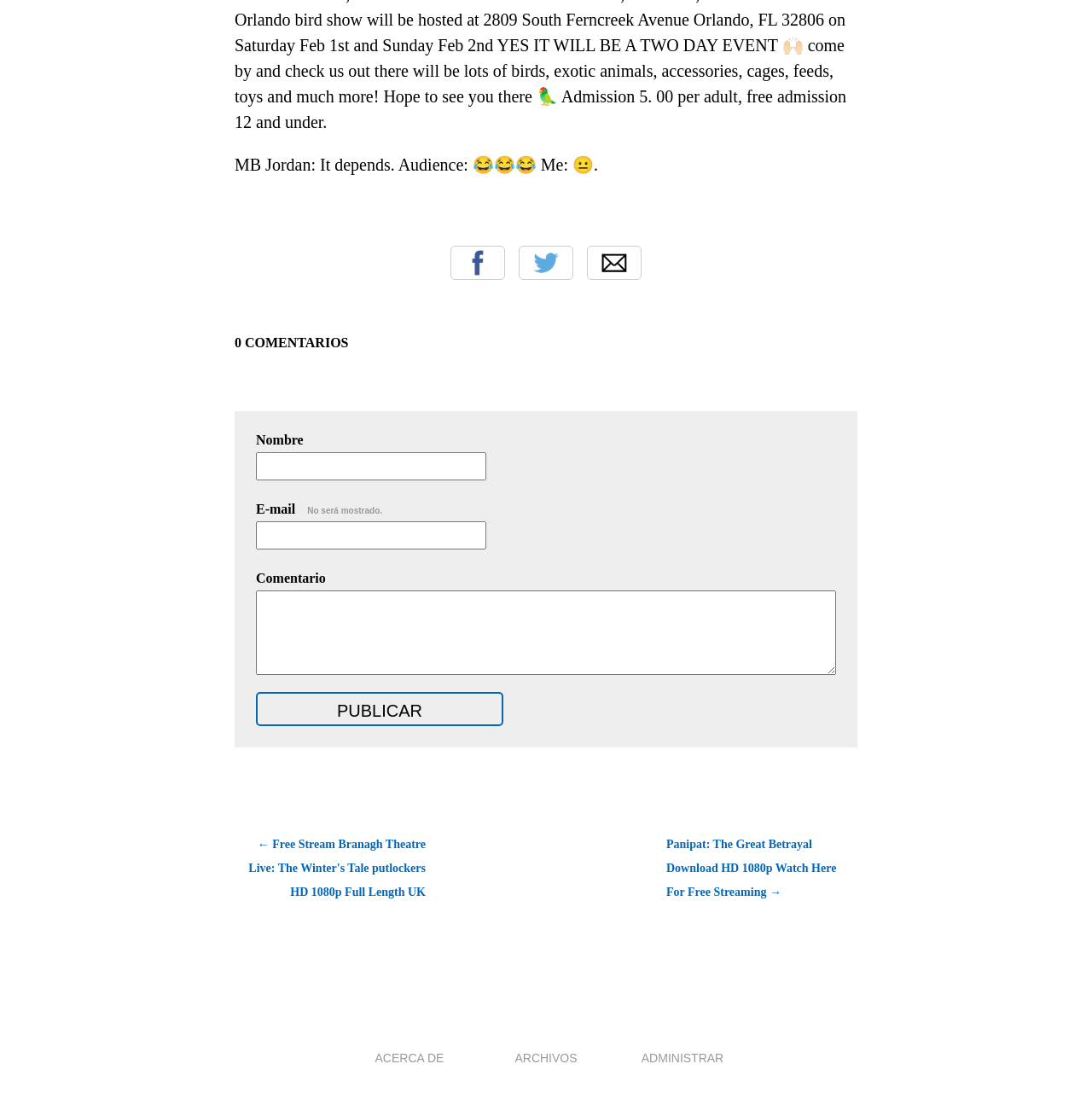What is the current number of comments?
From the details in the image, provide a complete and detailed answer to the question.

The heading '0 COMENTARIOS' suggests that there are currently zero comments on the webpage.